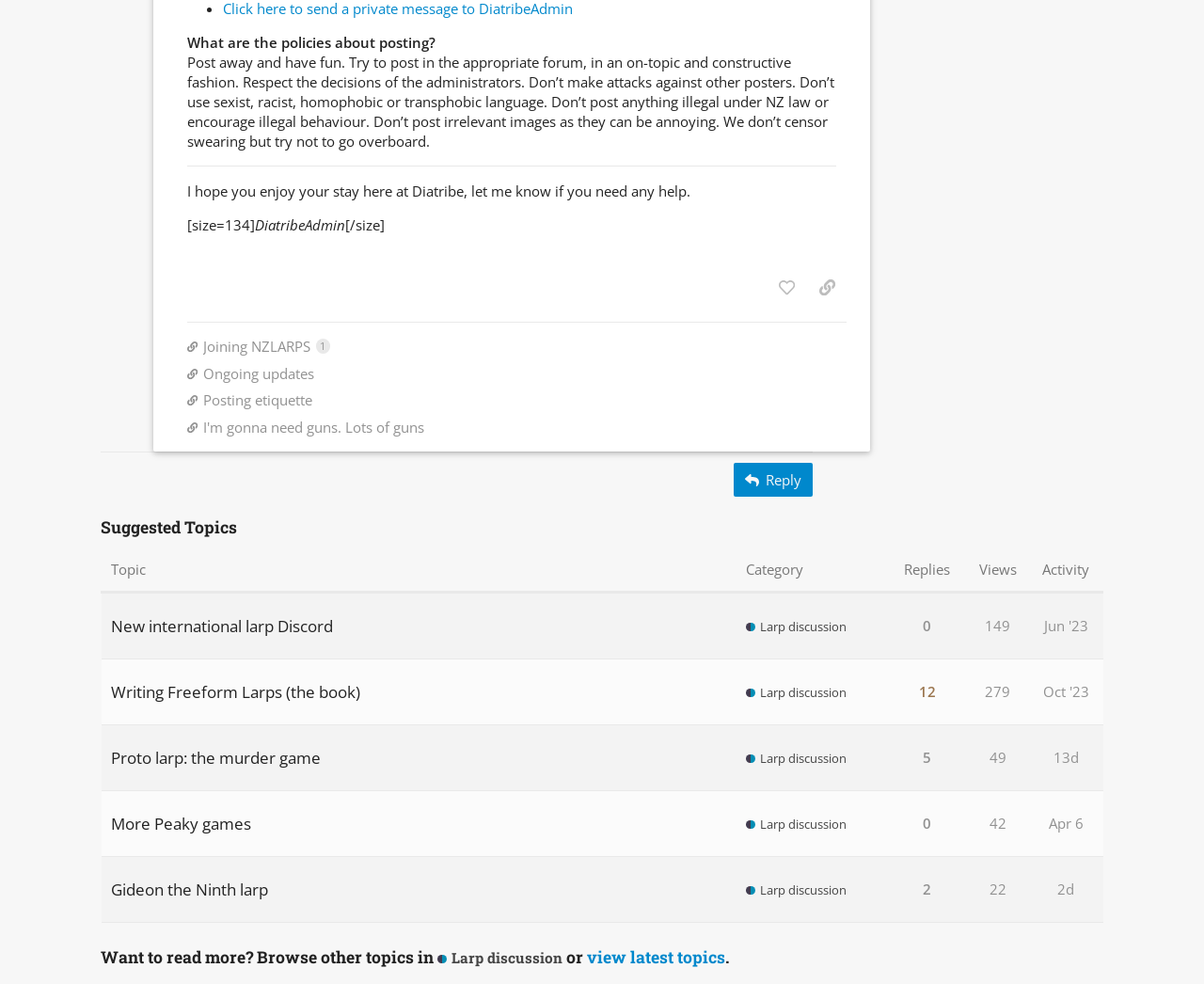Please find the bounding box coordinates of the clickable region needed to complete the following instruction: "Click on the 'Installation instructions for Windows' link". The bounding box coordinates must consist of four float numbers between 0 and 1, i.e., [left, top, right, bottom].

None